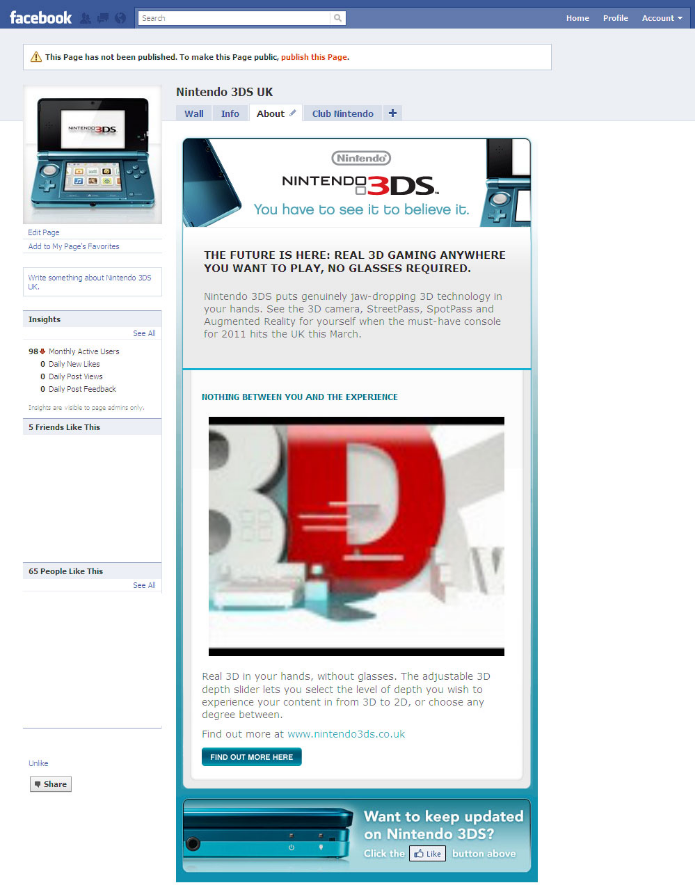Offer a detailed explanation of what is depicted in the image.

The image showcases the Facebook homepage dedicated to the Nintendo 3DS, a groundbreaking handheld gaming console. It emphasizes the innovative 3D gaming experience offered by the device, highlighting its ability to deliver real 3D visuals without the need for glasses. A prominent heading states, "THE FUTURE IS HERE: REAL 3D GAMING ANYWHERE YOU WANT TO PLAY, NO GLASSES REQUIRED," effectively capturing the essence of the 3DS's capabilities.

The interface is sleek and user-friendly, embodying Nintendo's commitment to engaging its audience. The design features vibrant graphics, with the distinctive 3D logo prominently displayed, ensuring visitors are immediately drawn to the concept of 3D gaming. Below the main statement, there's a brief description that reassures potential users of the device's groundbreaking technology, including the adjustable 3D depth slider that allows players to customize their viewing experience.

Overall, this image serves not just as a promotional tool, but as an invitation for gamers to explore and embrace a new frontier in gaming technology. The caption beneath the image simply states "project," hinting at the creative and impactful nature of the campaign surrounding the Nintendo 3DS launch.